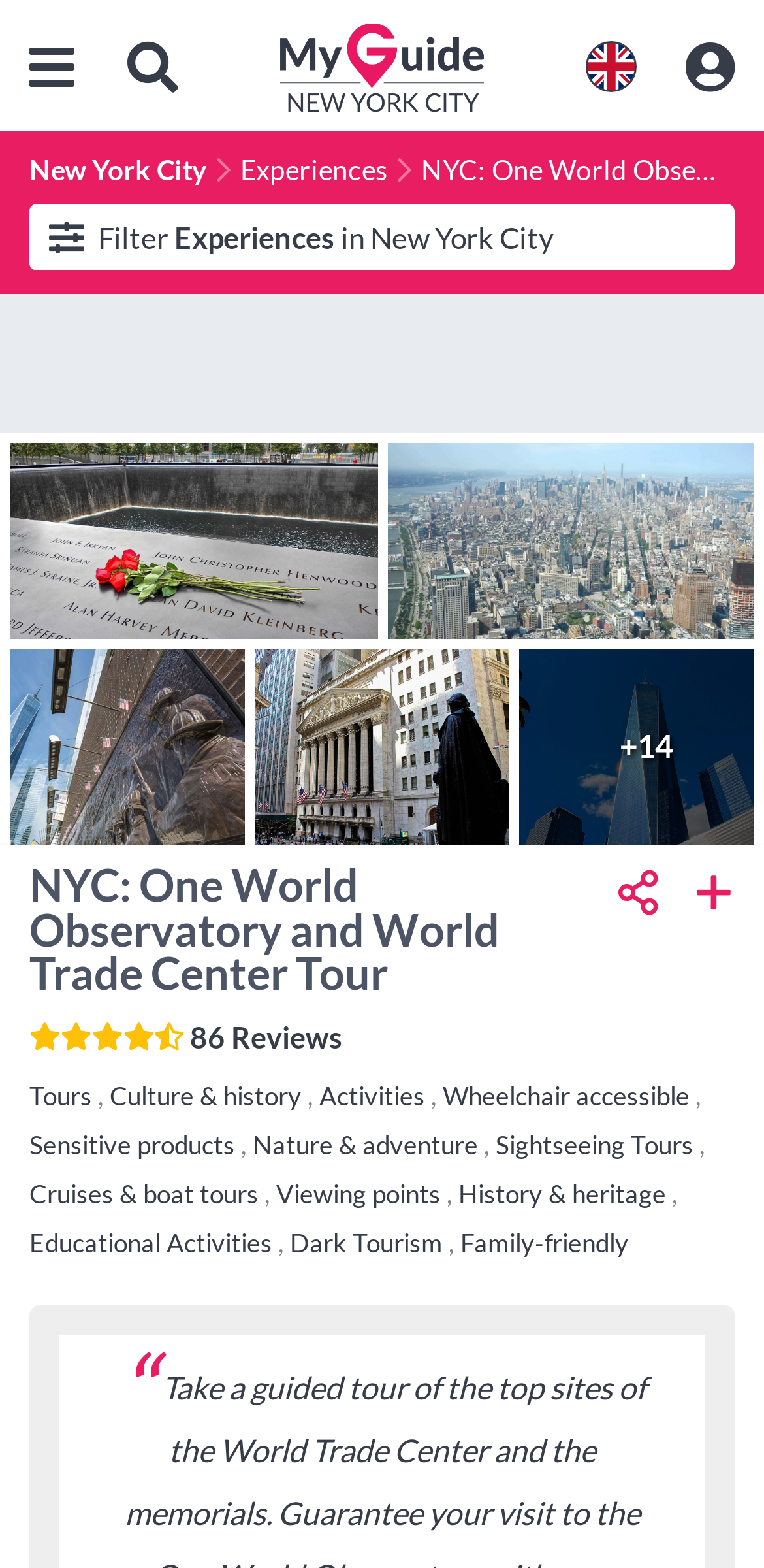Use a single word or phrase to answer the following:
What is the name of the tour?

NYC: One World Observatory and World Trade Center Tour